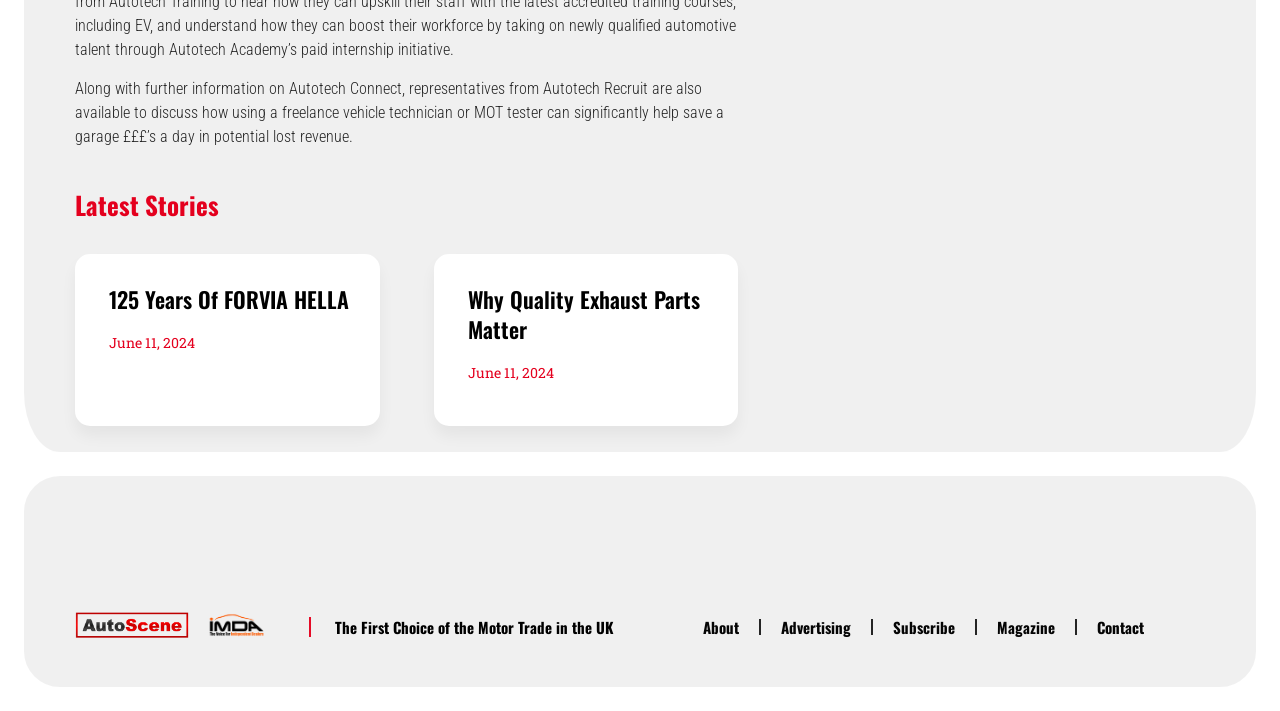How many articles are on the webpage?
Look at the screenshot and respond with one word or a short phrase.

2